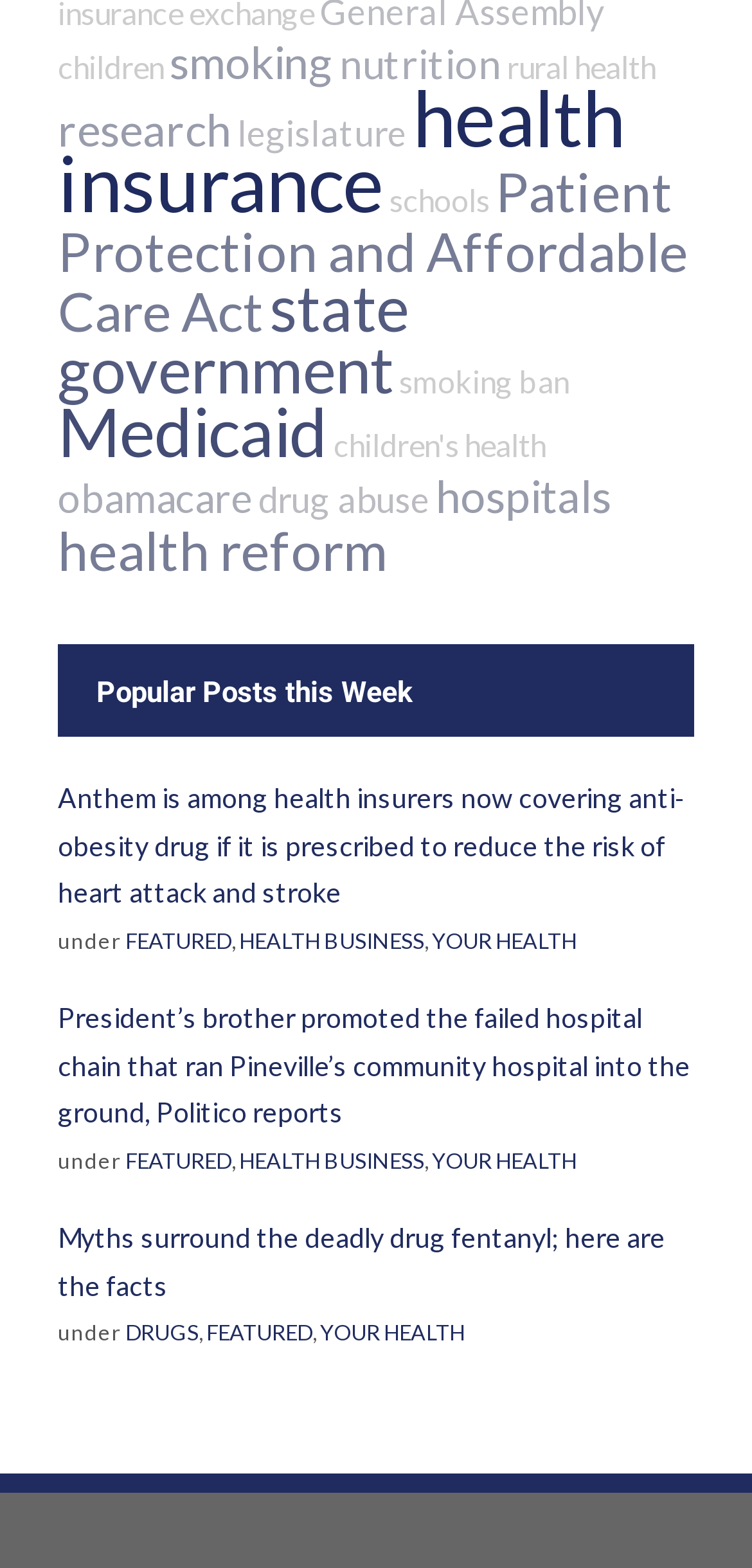Using the given element description, provide the bounding box coordinates (top-left x, top-left y, bottom-right x, bottom-right y) for the corresponding UI element in the screenshot: obamacare

[0.077, 0.301, 0.336, 0.331]